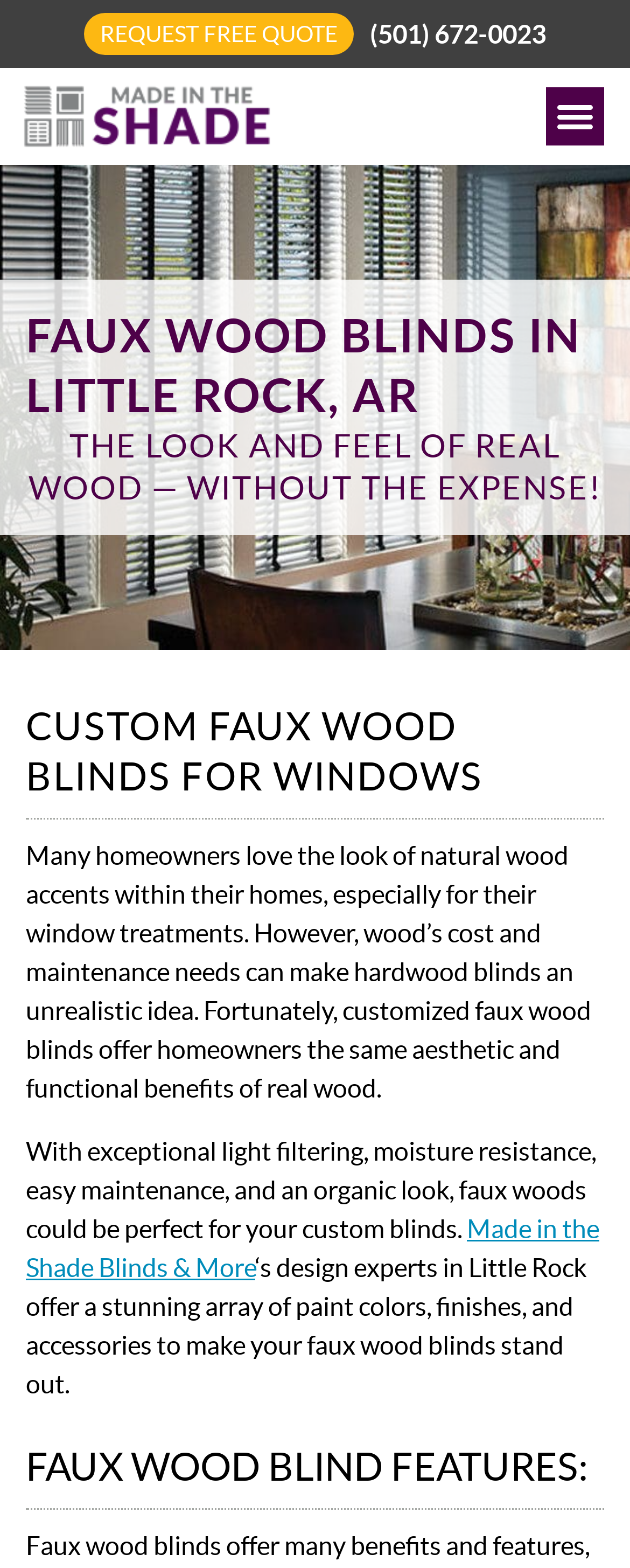Please provide a detailed answer to the question below by examining the image:
What is the purpose of the 'REQUEST FREE QUOTE' link?

I found this answer by looking at the link element with the text 'REQUEST FREE QUOTE' which is located at the top of the page and appears to be a call-to-action to request a free quote.